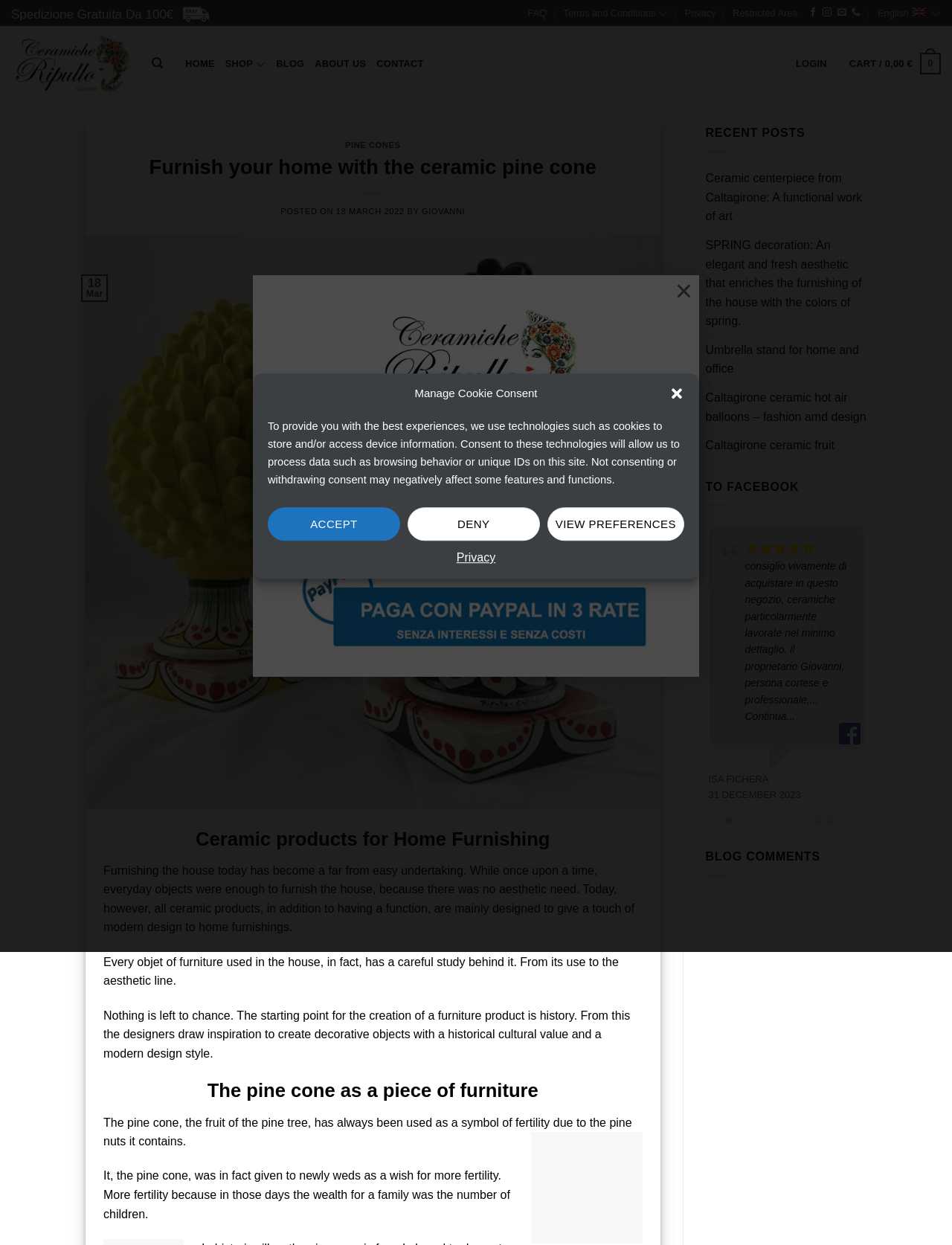Provide the bounding box coordinates of the HTML element this sentence describes: "Tuni.fi›". The bounding box coordinates consist of four float numbers between 0 and 1, i.e., [left, top, right, bottom].

None